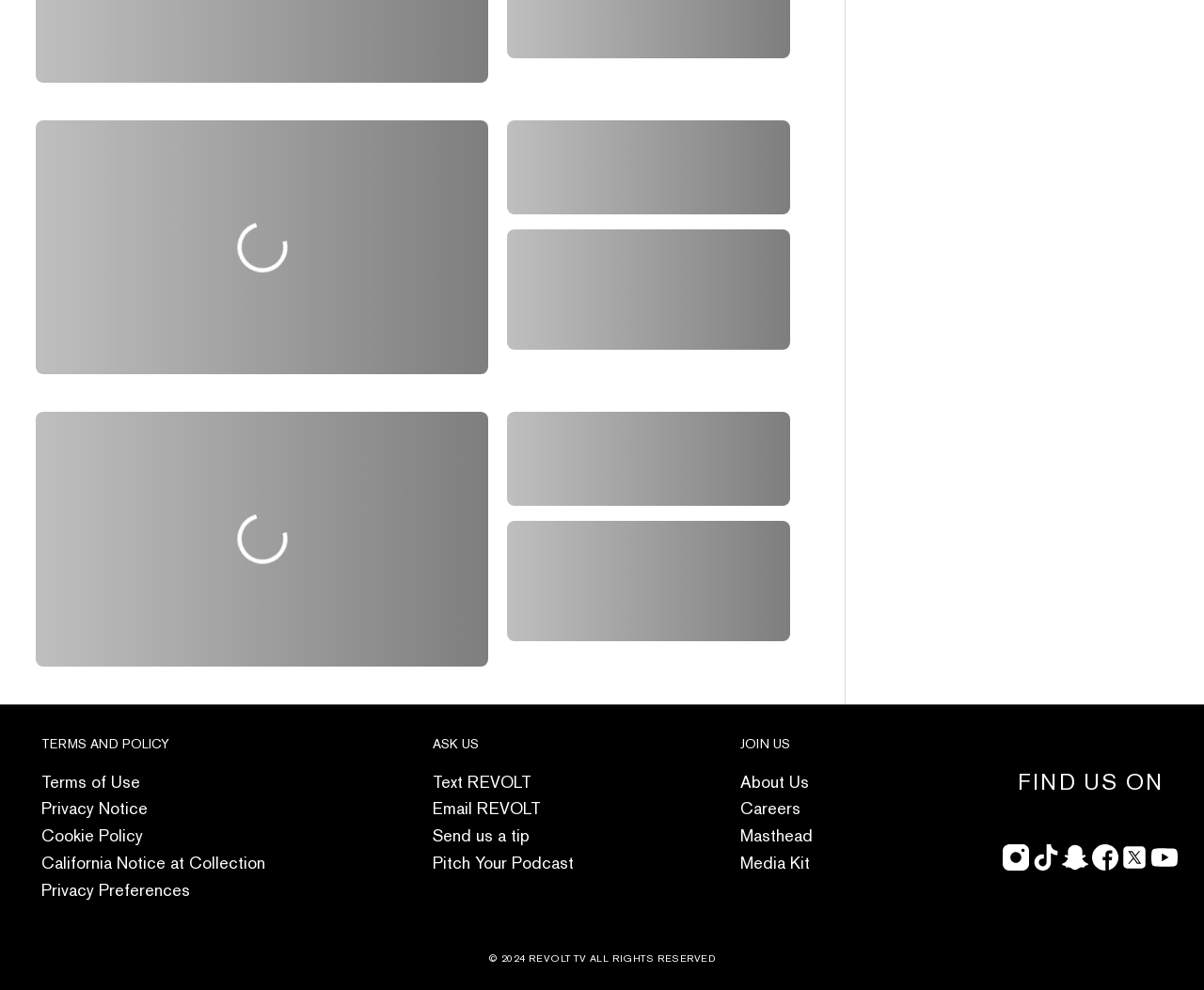Determine the bounding box coordinates of the clickable area required to perform the following instruction: "Click instagram". The coordinates should be represented as four float numbers between 0 and 1: [left, top, right, bottom].

[0.833, 0.862, 0.855, 0.884]